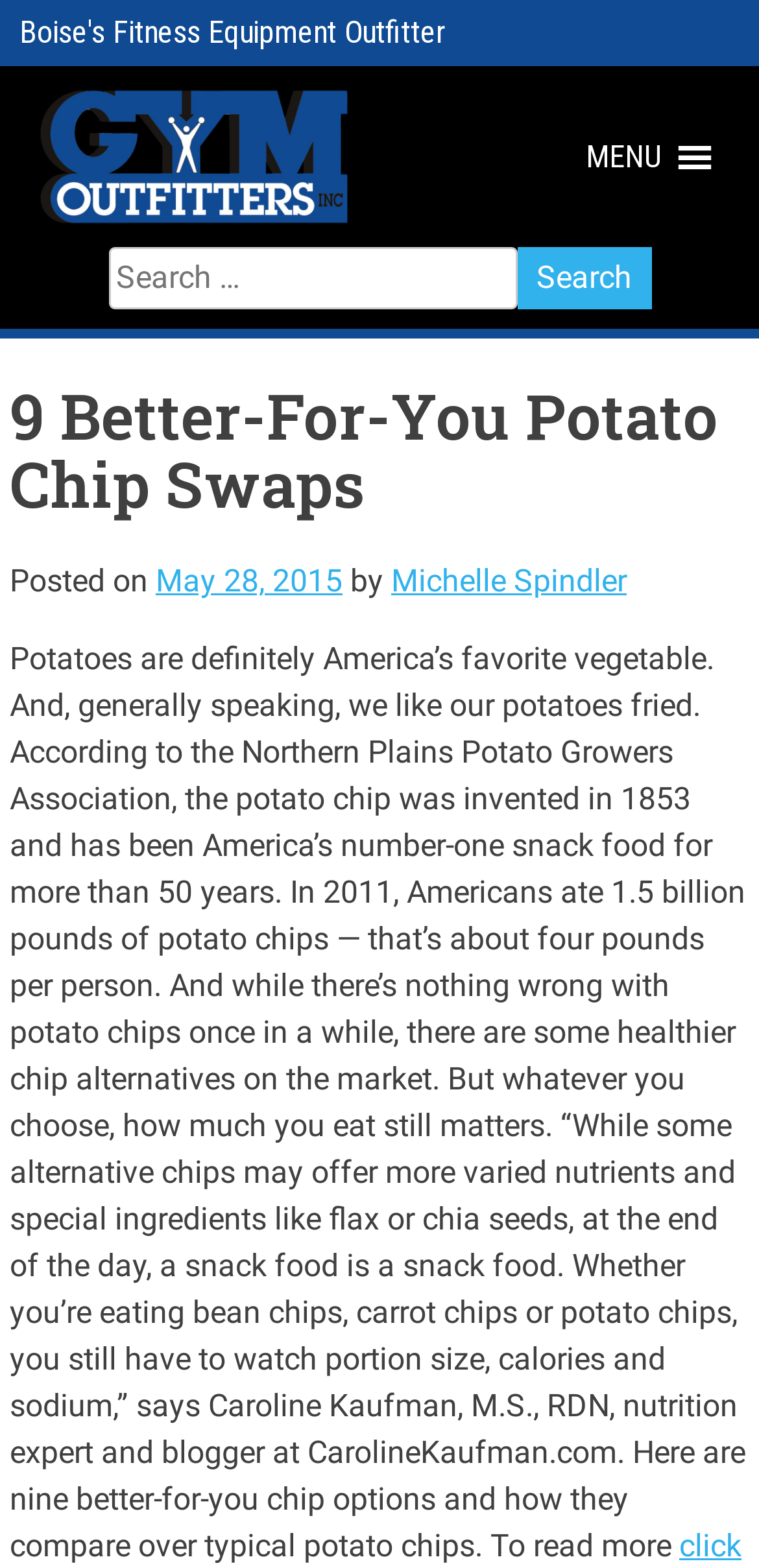Write an extensive caption that covers every aspect of the webpage.

The webpage is about healthier potato chip alternatives. At the top left, there is a link and an image with the text "Fitness Equipment Boise from Gym Outfitters". On the top right, there is a menu button with the text "MENU" and an icon. Below the menu button, there is a search bar with a label "Search for:" and a search button.

The main content of the webpage is divided into two sections. The top section has a heading "9 Better-For-You Potato Chip Swaps" and some metadata, including the date "May 28, 2015" and the author "Michelle Spindler". 

The main article starts with a paragraph discussing the popularity of potatoes and potato chips in America. It then introduces the topic of healthier chip alternatives and quotes a nutrition expert, Caroline Kaufman, on the importance of watching portion size, calories, and sodium when consuming snack foods. The article promises to provide nine better-for-you chip options and how they compare to typical potato chips.